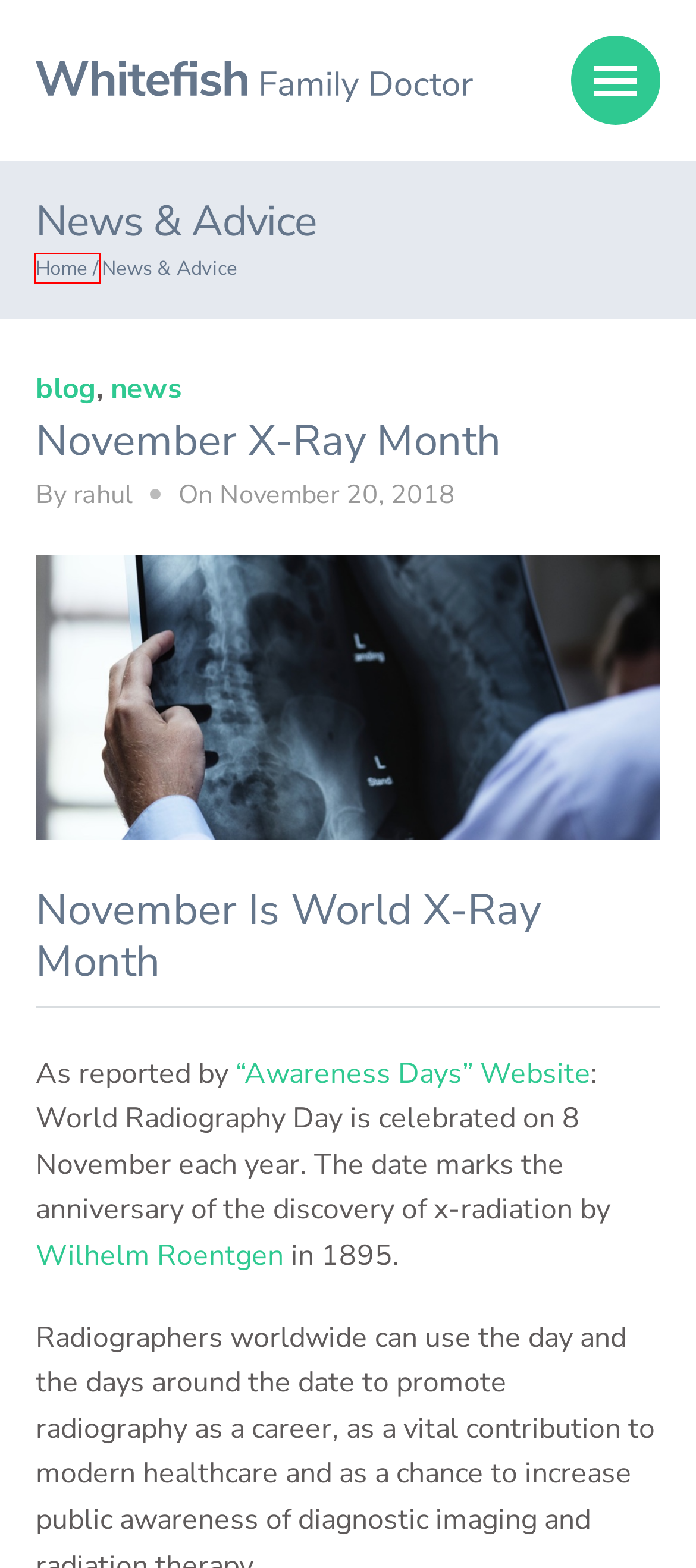A screenshot of a webpage is given with a red bounding box around a UI element. Choose the description that best matches the new webpage shown after clicking the element within the red bounding box. Here are the candidates:
A. Health Partners Insurance Whitefish Family Doctor Clinic
B. Aetna Insurance Accepted | Family Medical Clinic Whitefish
C. blog Archives - Whitefish Family Doctor
D. Whitefish Family Medicine Clinic & Children's Physician | Whitefish Family Doctor
E. rahul, Author at Whitefish Family Doctor
F. Blue Cross Blue Shield (BSBC) Insurance | Whitefish Medical Clinic
G. news Archives - Whitefish Family Doctor
H. Great Weight Loss & Appetite Suppressant Clinic | Whitefish MT

D